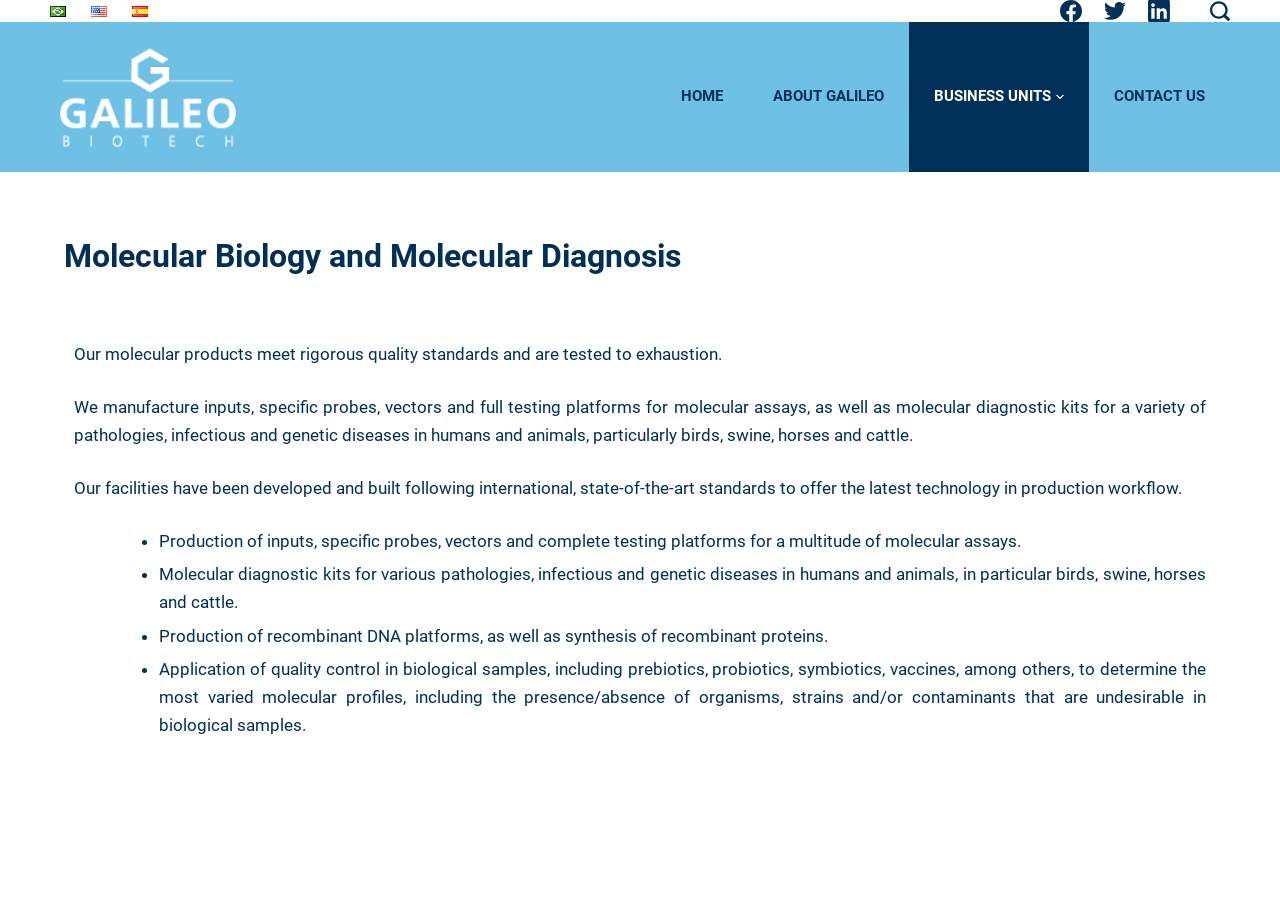Please specify the coordinates of the bounding box for the element that should be clicked to carry out this instruction: "Search". The coordinates must be four float numbers between 0 and 1, formatted as [left, top, right, bottom].

[0.945, 0.001, 0.961, 0.023]